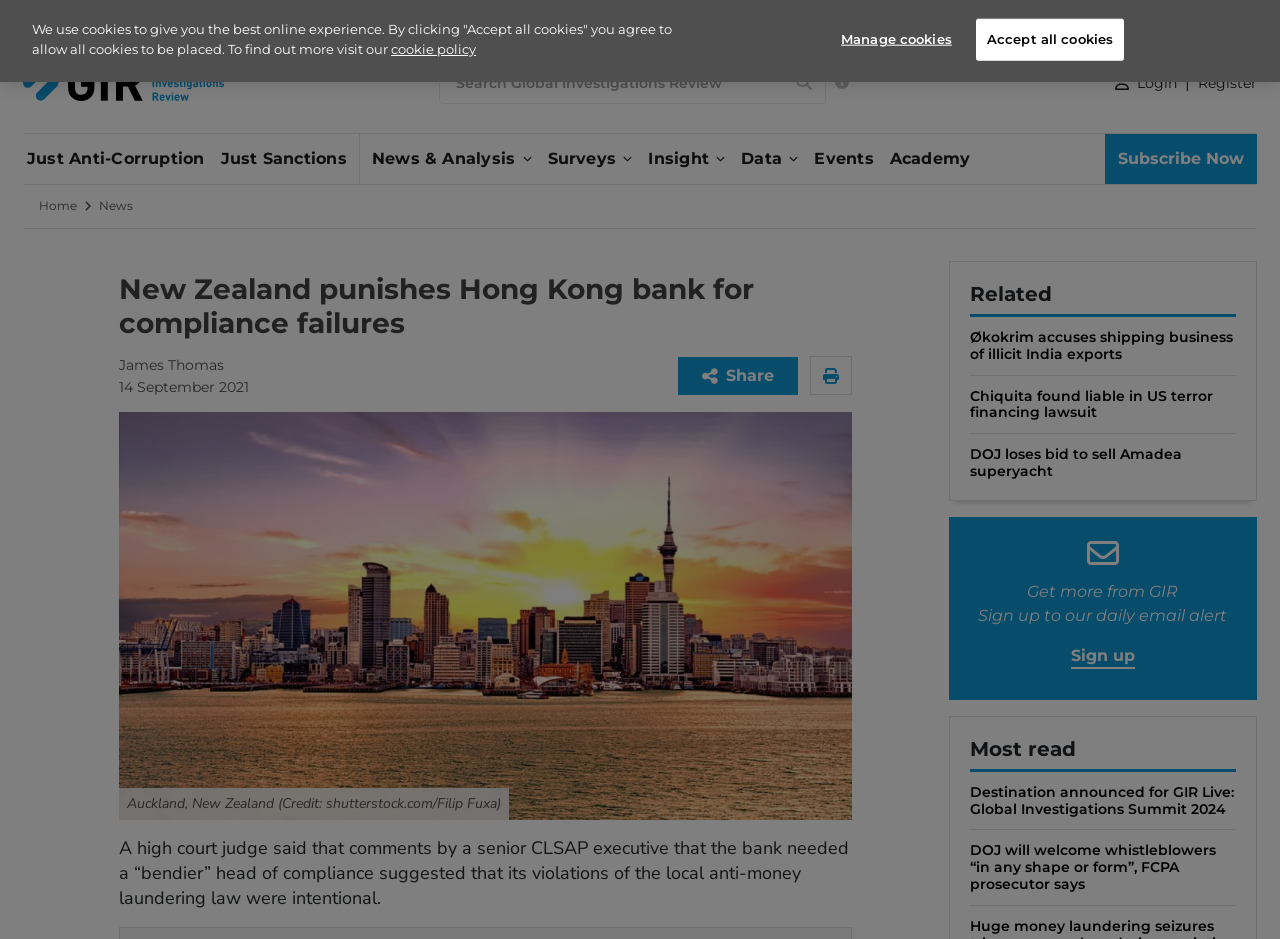What is the name of the bank being punished?
Look at the image and respond with a single word or a short phrase.

Hong Kong bank